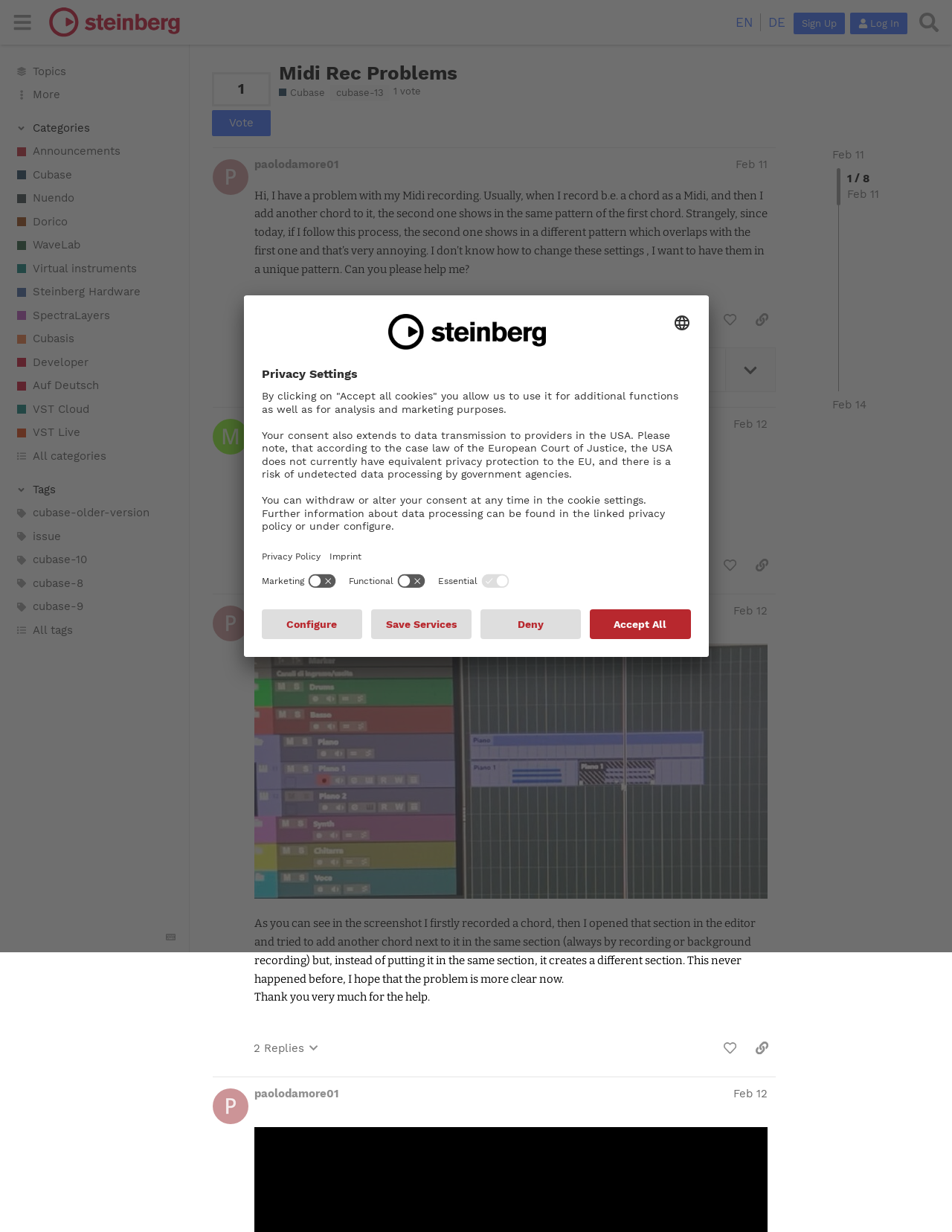Please specify the bounding box coordinates of the element that should be clicked to execute the given instruction: 'Subscribe to the newsletter'. Ensure the coordinates are four float numbers between 0 and 1, expressed as [left, top, right, bottom].

None